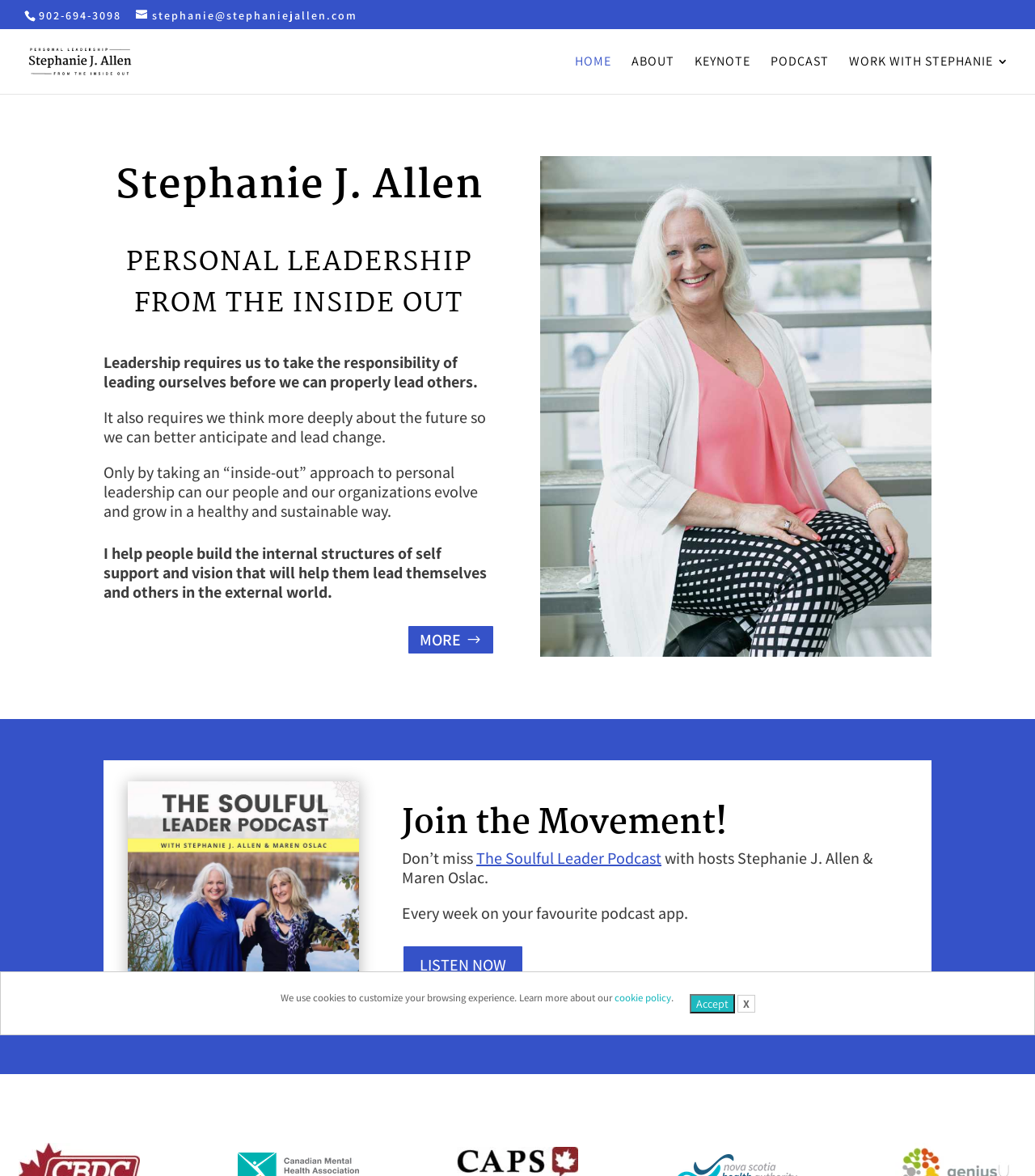Please answer the following question as detailed as possible based on the image: 
What is the phone number on the webpage?

I found the phone number by looking at the StaticText element with the bounding box coordinates [0.037, 0.007, 0.117, 0.019], which contains the text '902-694-3098'.